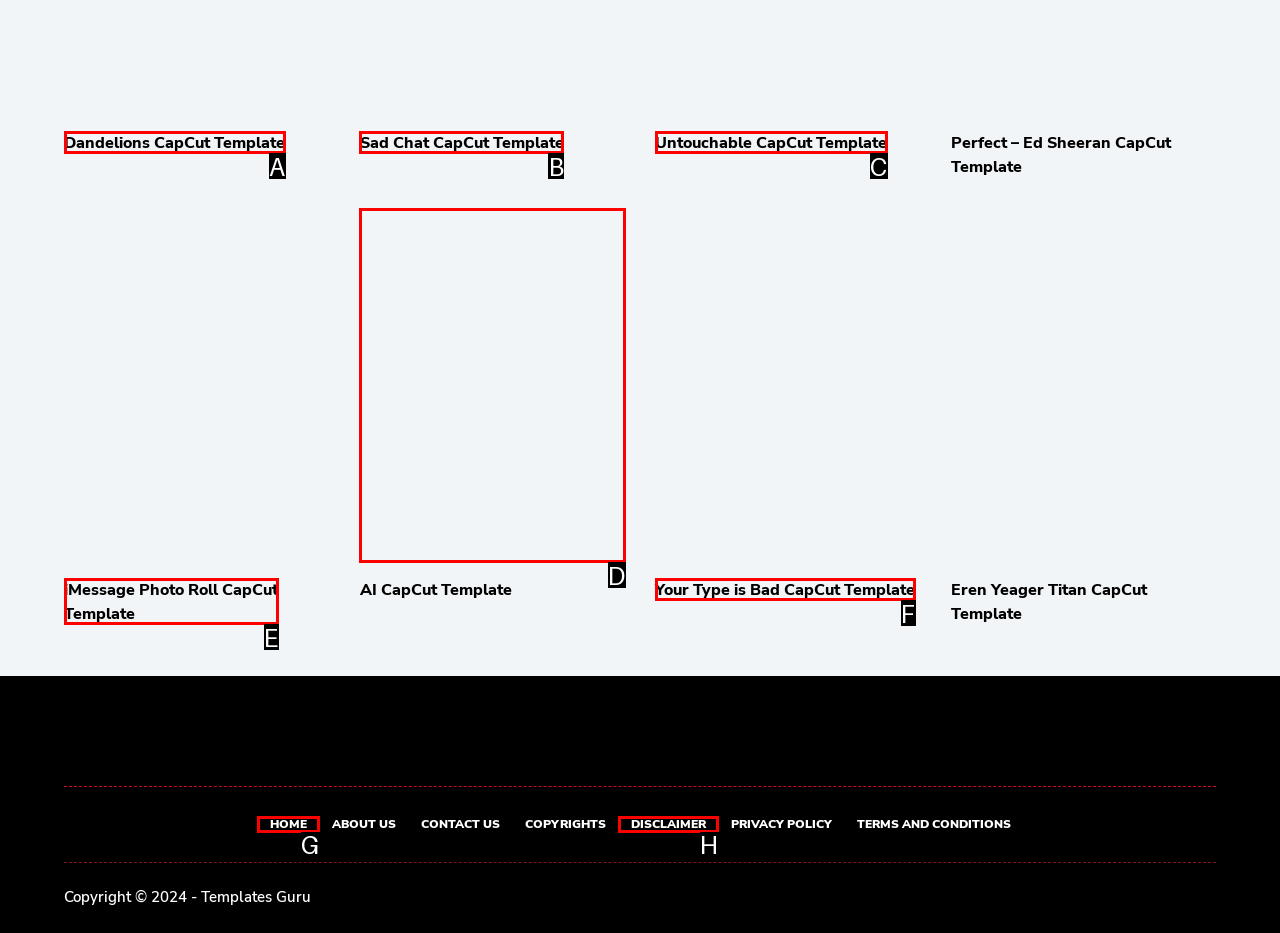Which option should be clicked to complete this task: Click on Dandelions CapCut Template
Reply with the letter of the correct choice from the given choices.

A